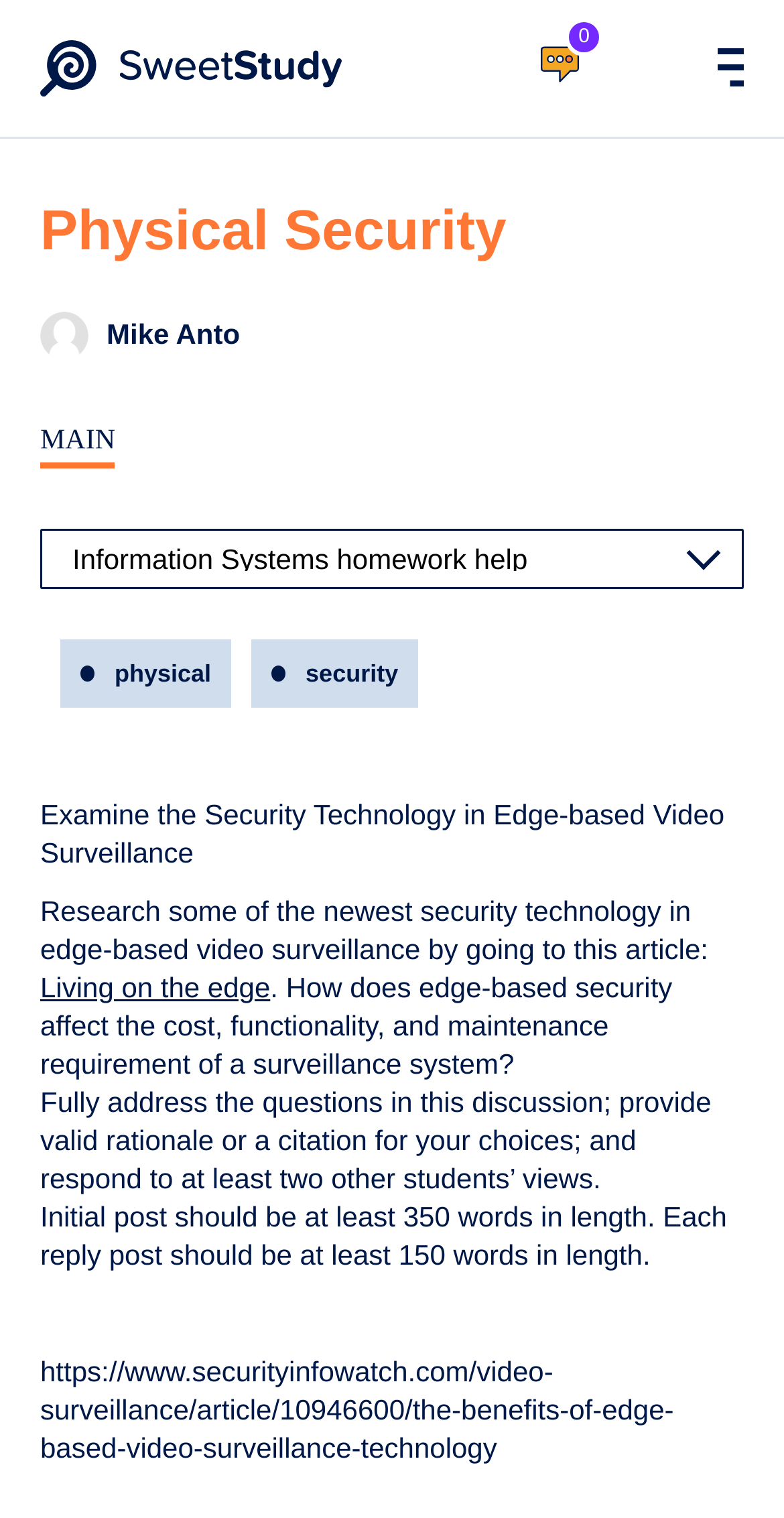Answer the question in a single word or phrase:
How many links are there in the article?

4